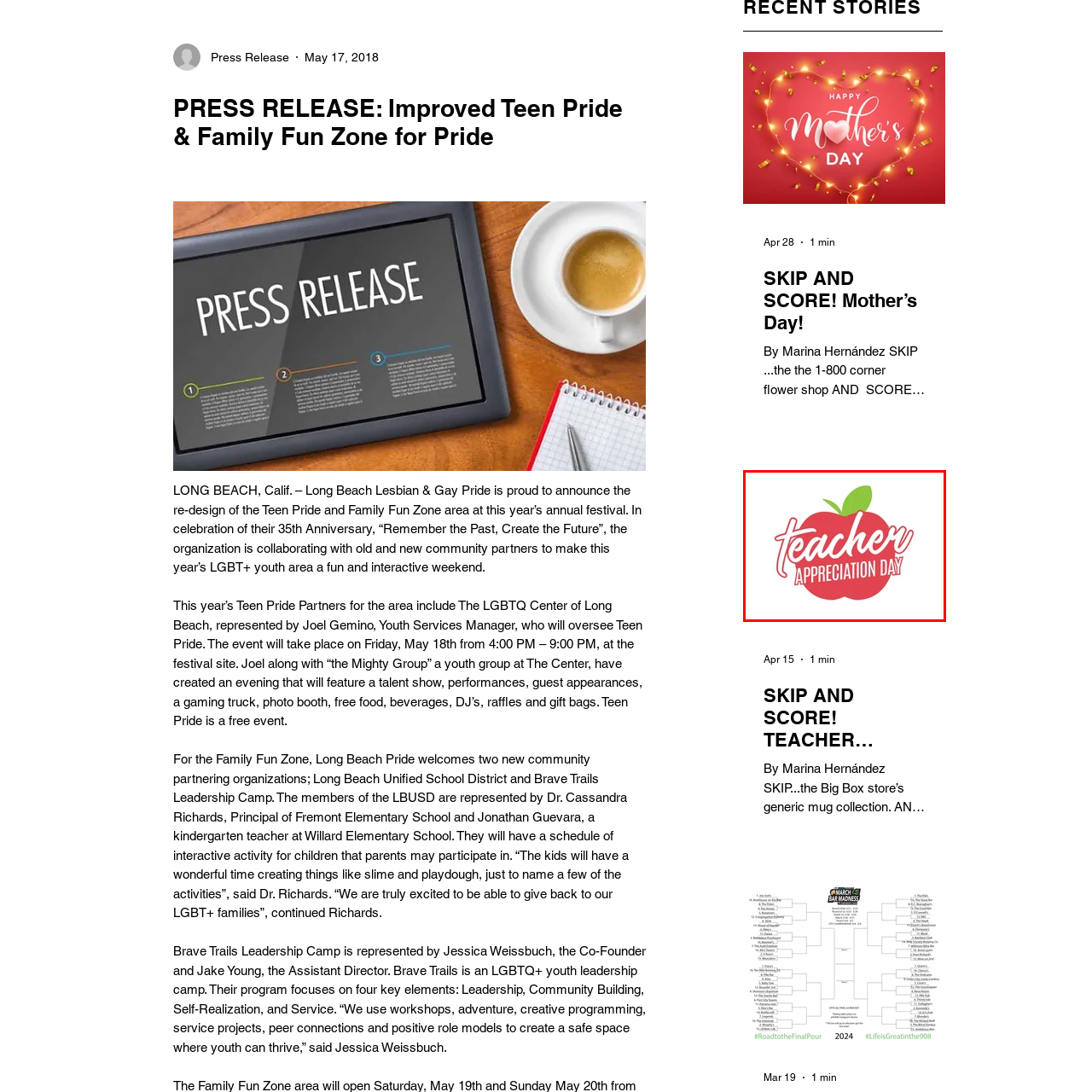Examine the contents within the red bounding box and respond with a single word or phrase: What is written in a playful script font?

The text 'teacher'